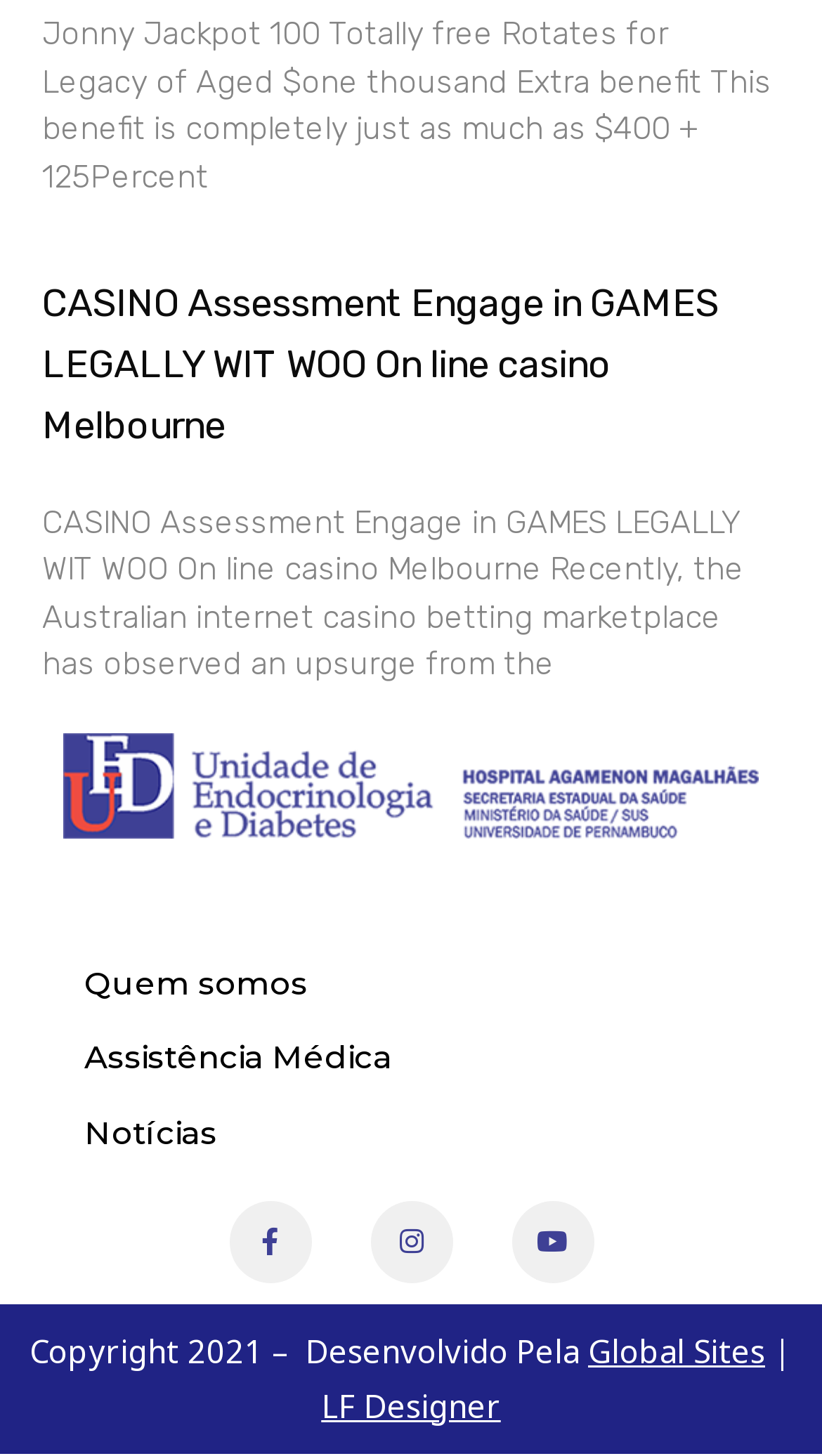Specify the bounding box coordinates of the area that needs to be clicked to achieve the following instruction: "Go to the Global Sites page".

[0.715, 0.913, 0.931, 0.942]